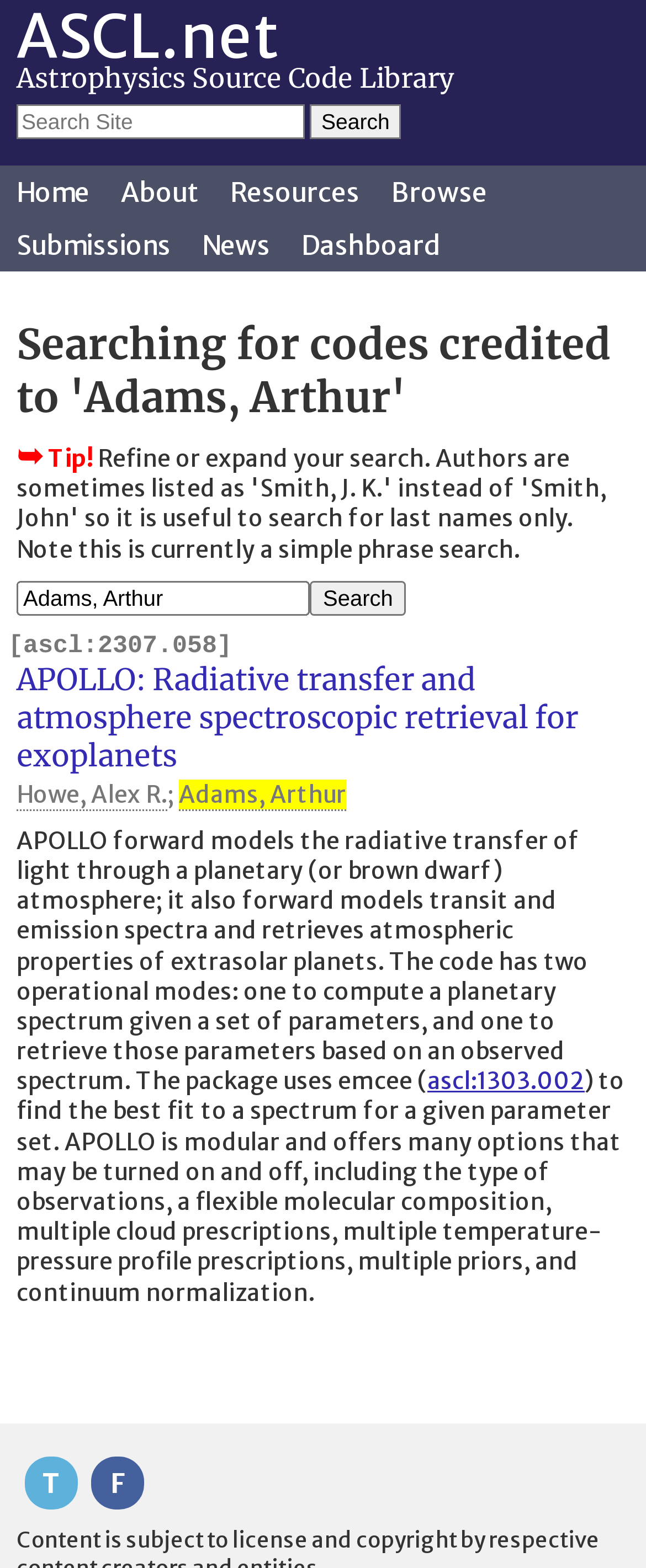What is the current search query?
Please give a detailed and elaborate explanation in response to the question.

The current search query is obtained from the static text element within the textbox, which displays the text 'Adams, Arthur'.